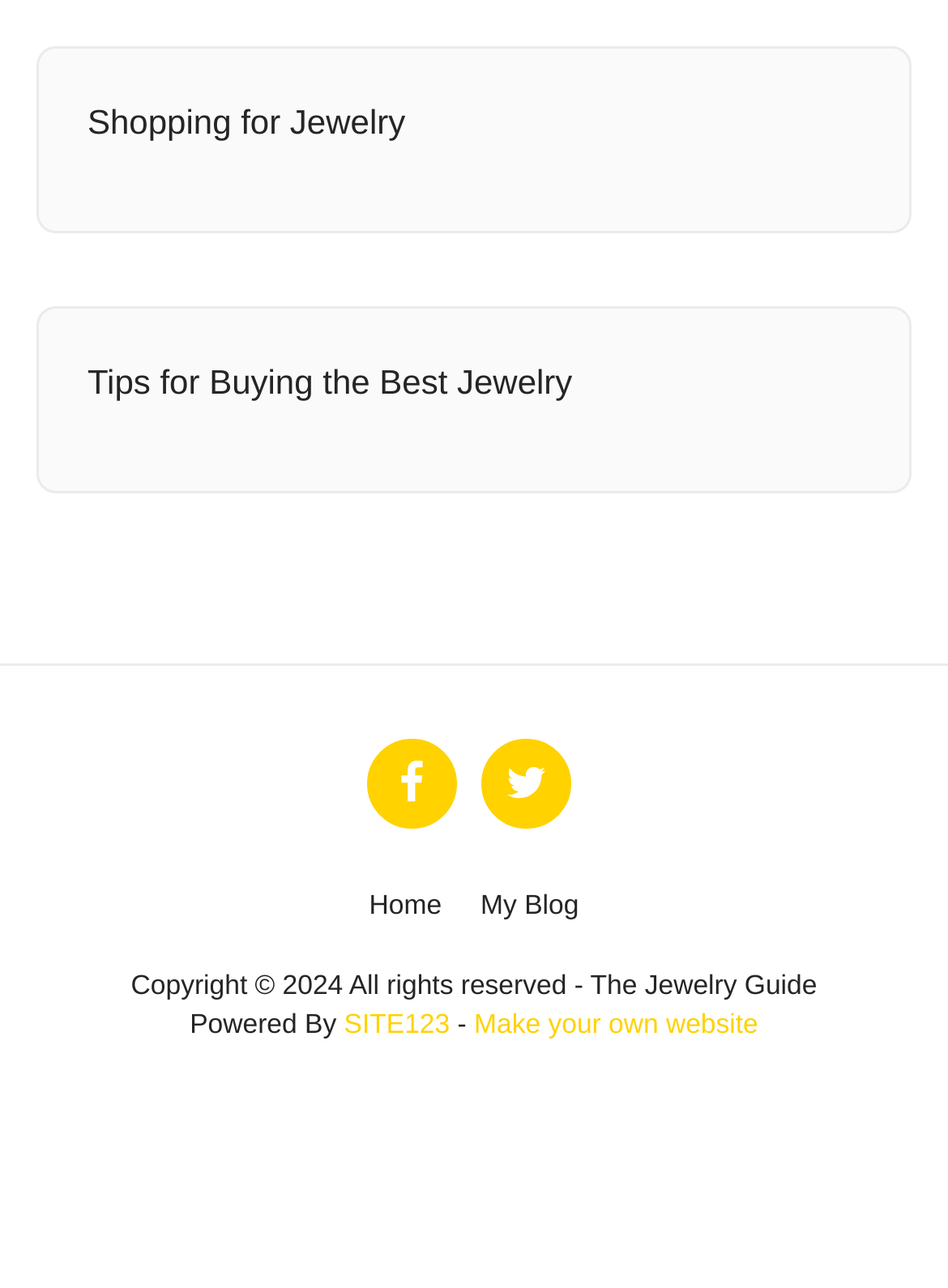Determine the bounding box coordinates for the region that must be clicked to execute the following instruction: "Read 'Tips for Buying the Best Jewelry'".

[0.092, 0.277, 0.908, 0.315]